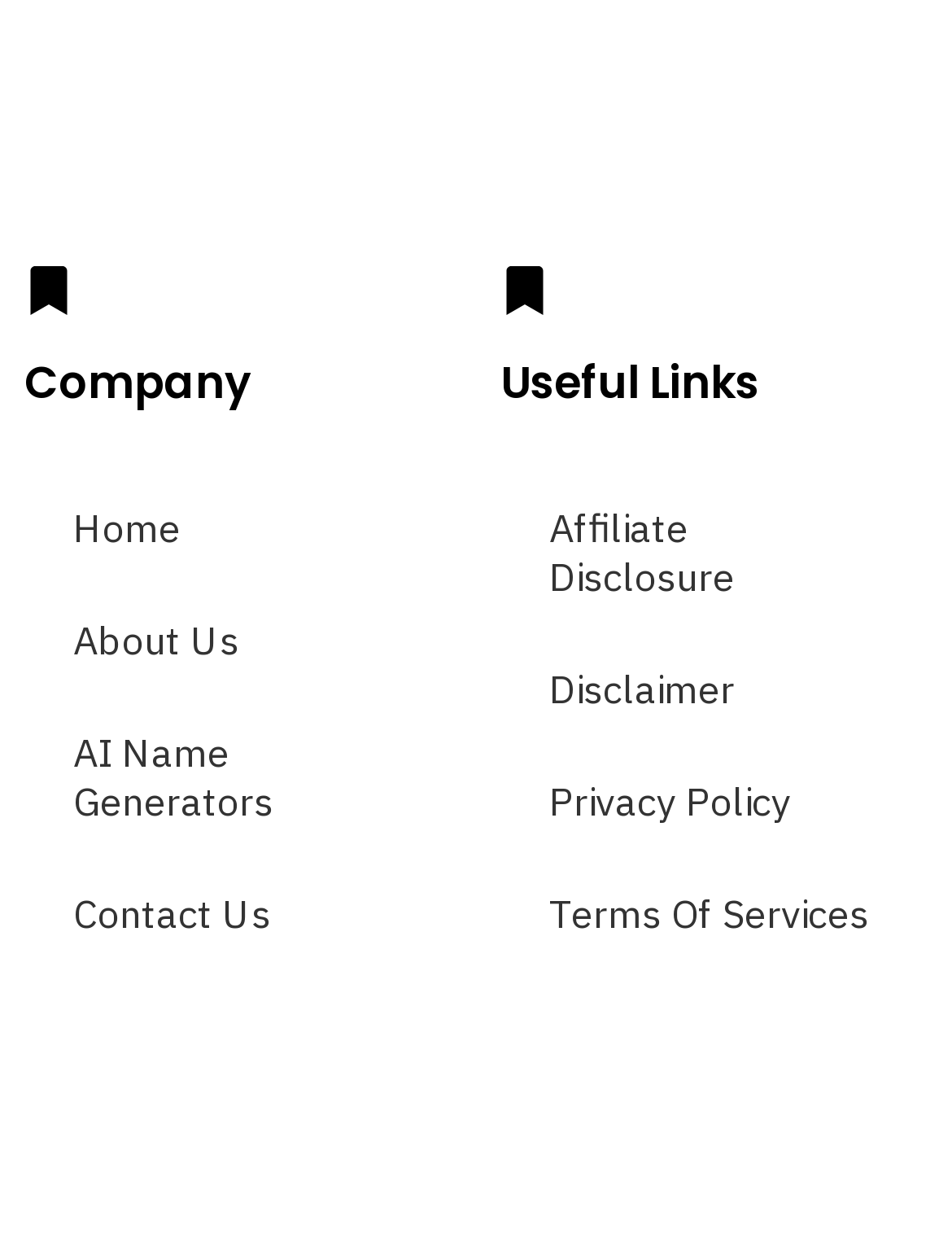Reply to the question with a brief word or phrase: How many headings are there on the webpage?

2